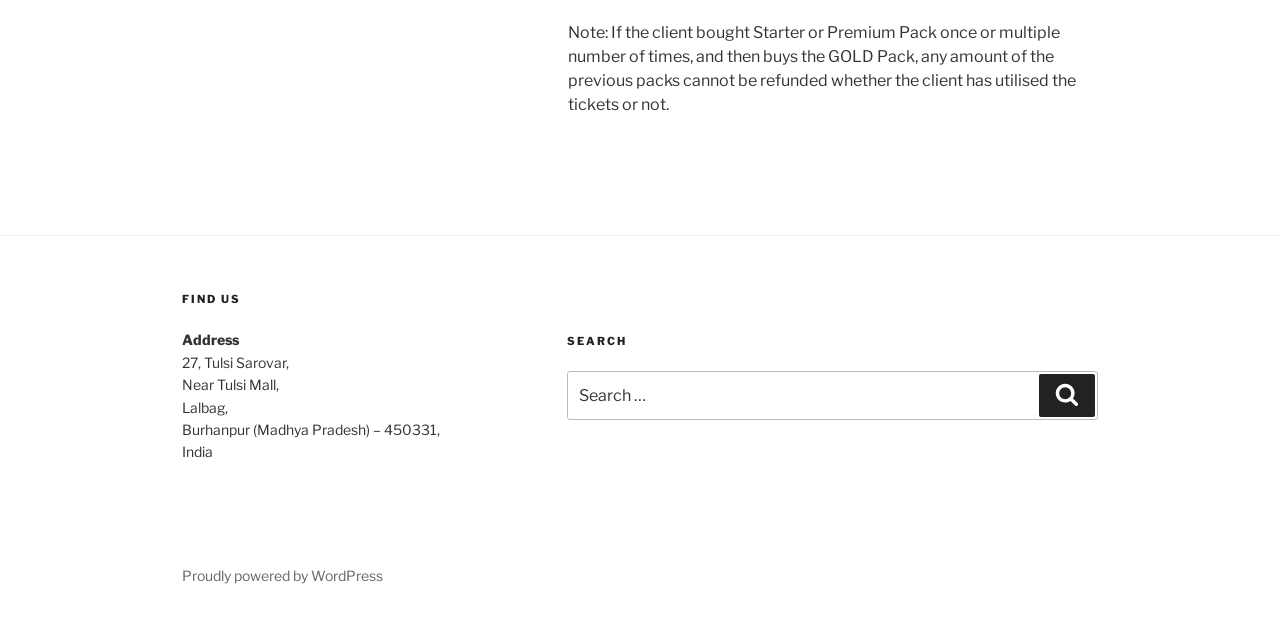Using the provided element description "Search", determine the bounding box coordinates of the UI element.

[0.812, 0.585, 0.855, 0.651]